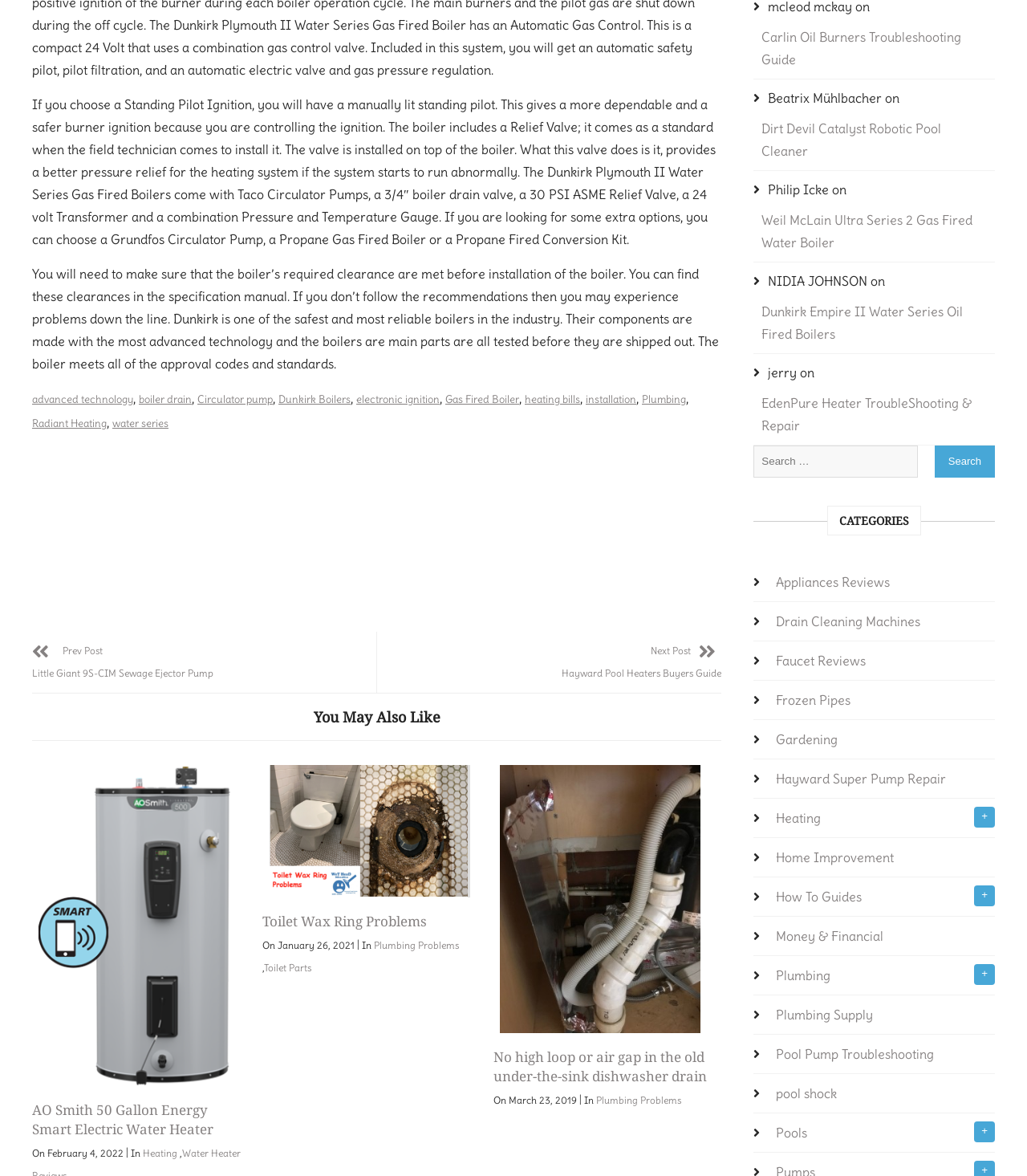Identify the bounding box of the UI element described as follows: "aria-label="Advertisement" name="aswift_2" title="Advertisement"". Provide the coordinates as four float numbers in the range of 0 to 1 [left, top, right, bottom].

[0.031, 0.381, 0.702, 0.517]